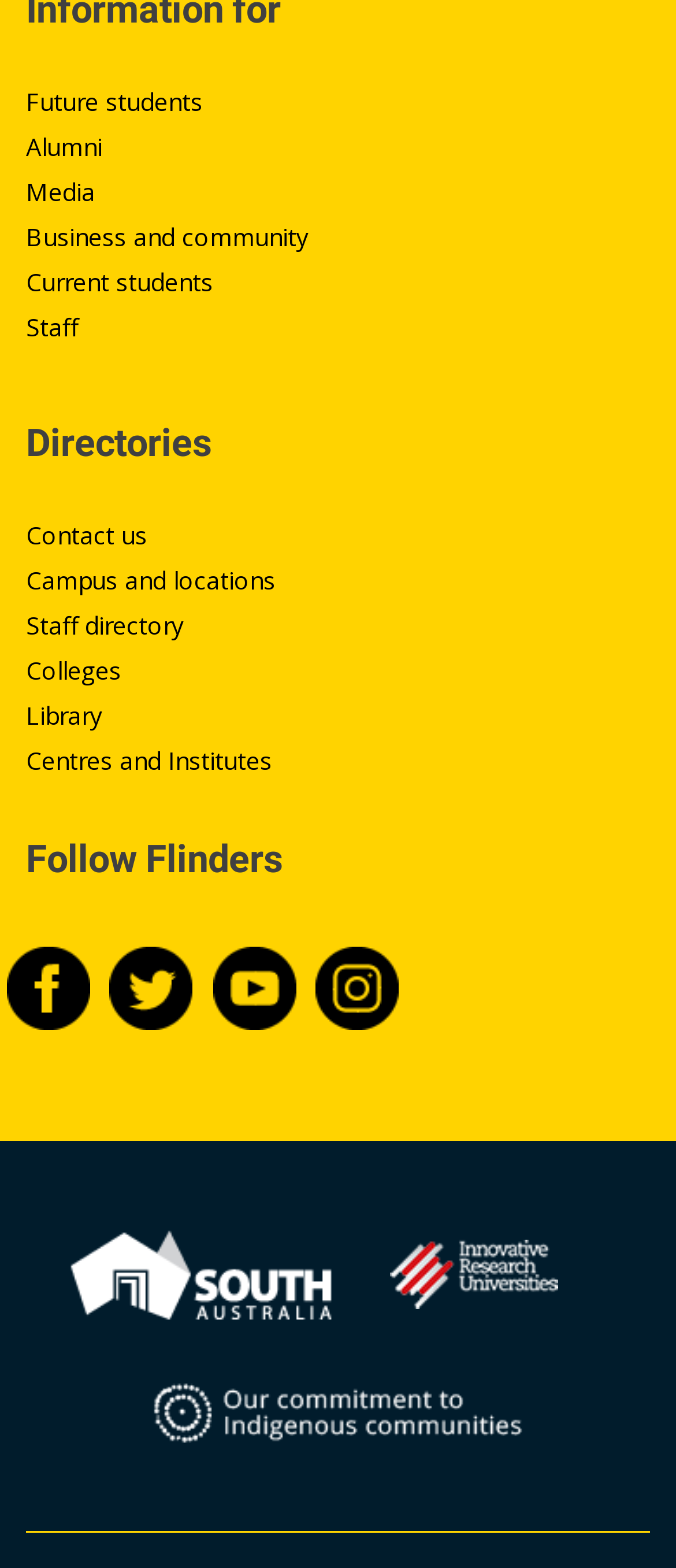Based on the element description "alt="Flinders University at Youtube"", predict the bounding box coordinates of the UI element.

[0.466, 0.616, 0.589, 0.64]